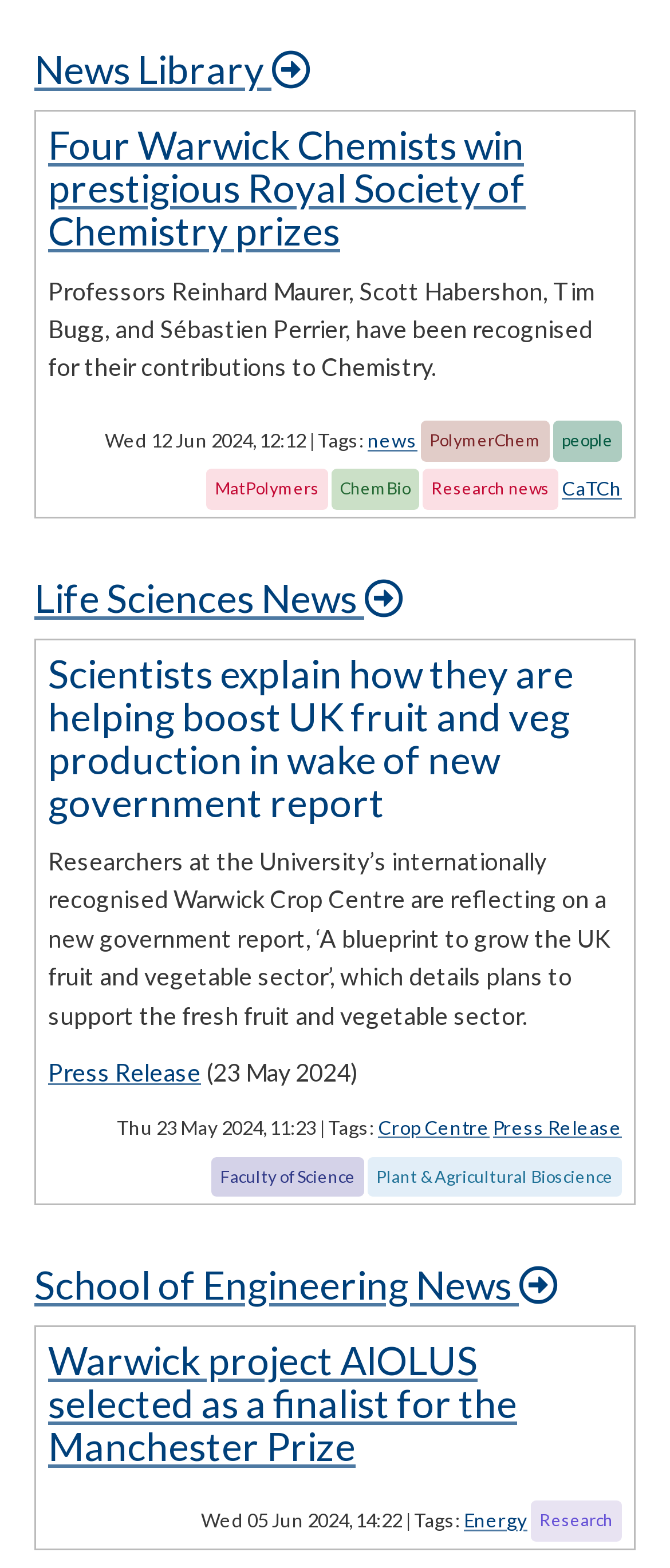What is the date of the news article about Warwick Chemists winning Royal Society of Chemistry prizes?
Using the information presented in the image, please offer a detailed response to the question.

I found the date 'Wed 12 Jun 2024' associated with the news article about Warwick Chemists winning Royal Society of Chemistry prizes, which is located below the heading 'Four Warwick Chemists win prestigious Royal Society of Chemistry prizes'.